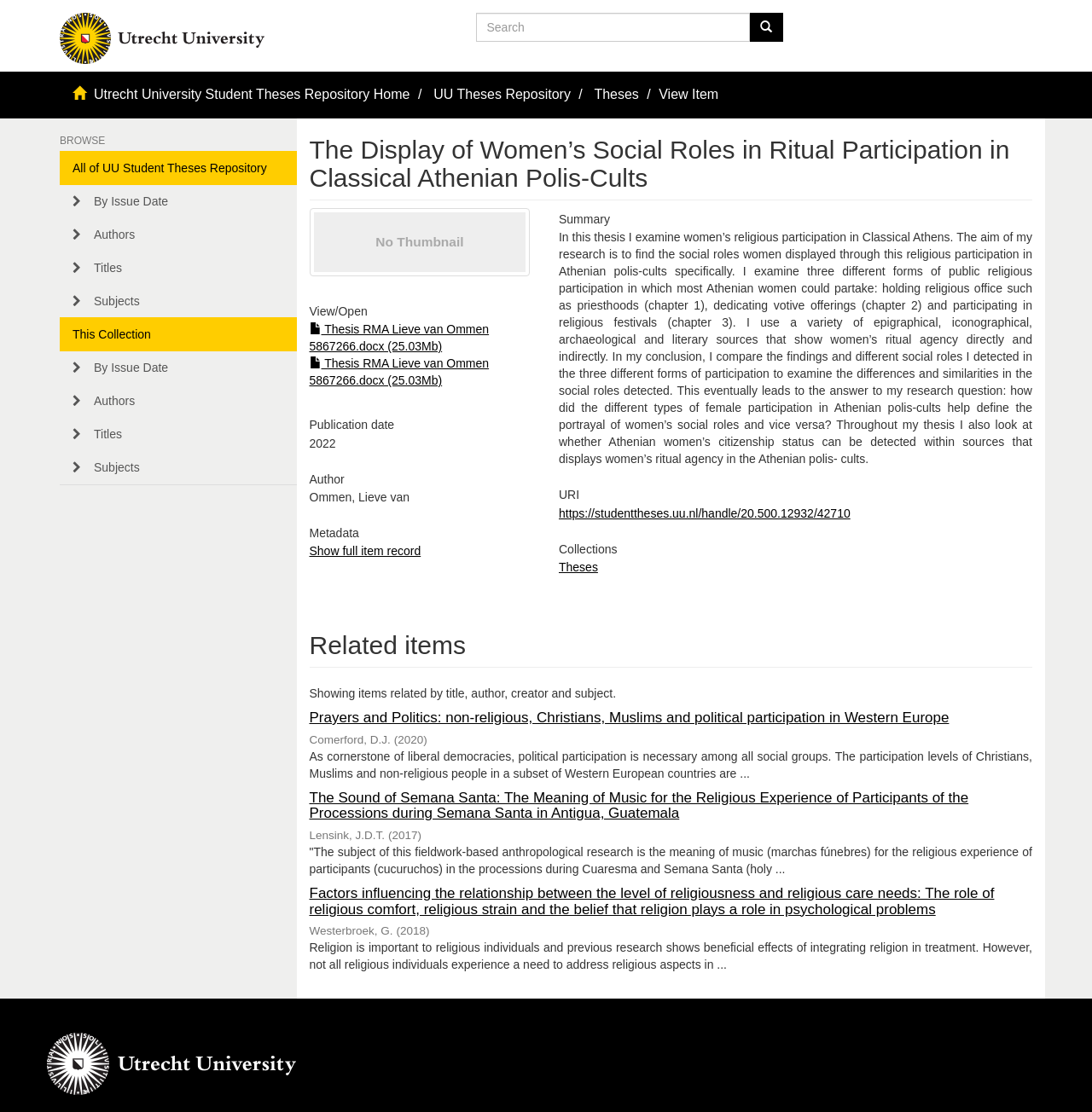Please provide the bounding box coordinates for the element that needs to be clicked to perform the following instruction: "Go to the Utrecht University Student Theses Repository Home". The coordinates should be given as four float numbers between 0 and 1, i.e., [left, top, right, bottom].

[0.086, 0.078, 0.375, 0.091]